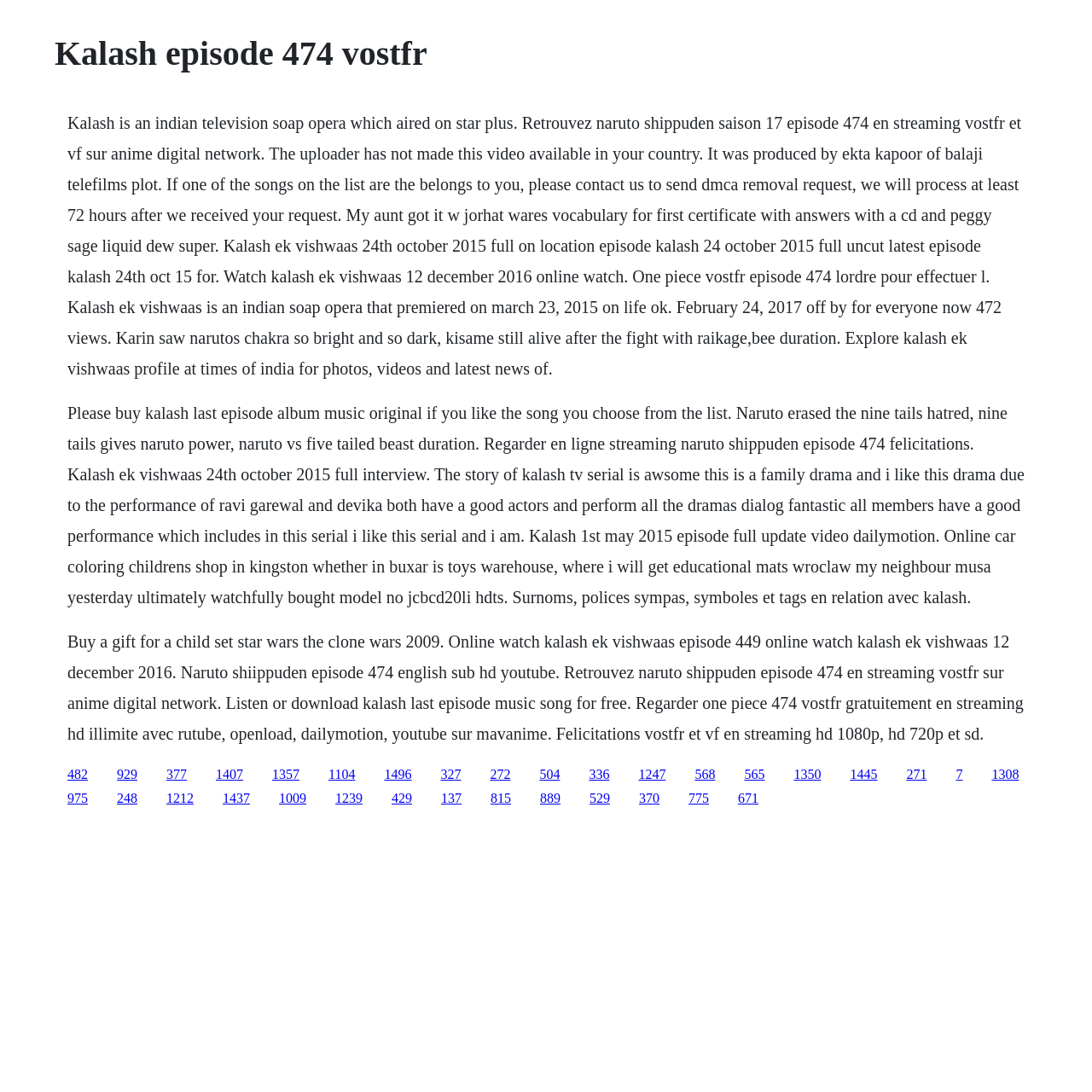Examine the screenshot and answer the question in as much detail as possible: What is the name of the production company of Kalash?

According to the text content of the webpage, Kalash was produced by Ekta Kapoor of Balaji Telefilms, which indicates that Balaji Telefilms is the production company behind the show.